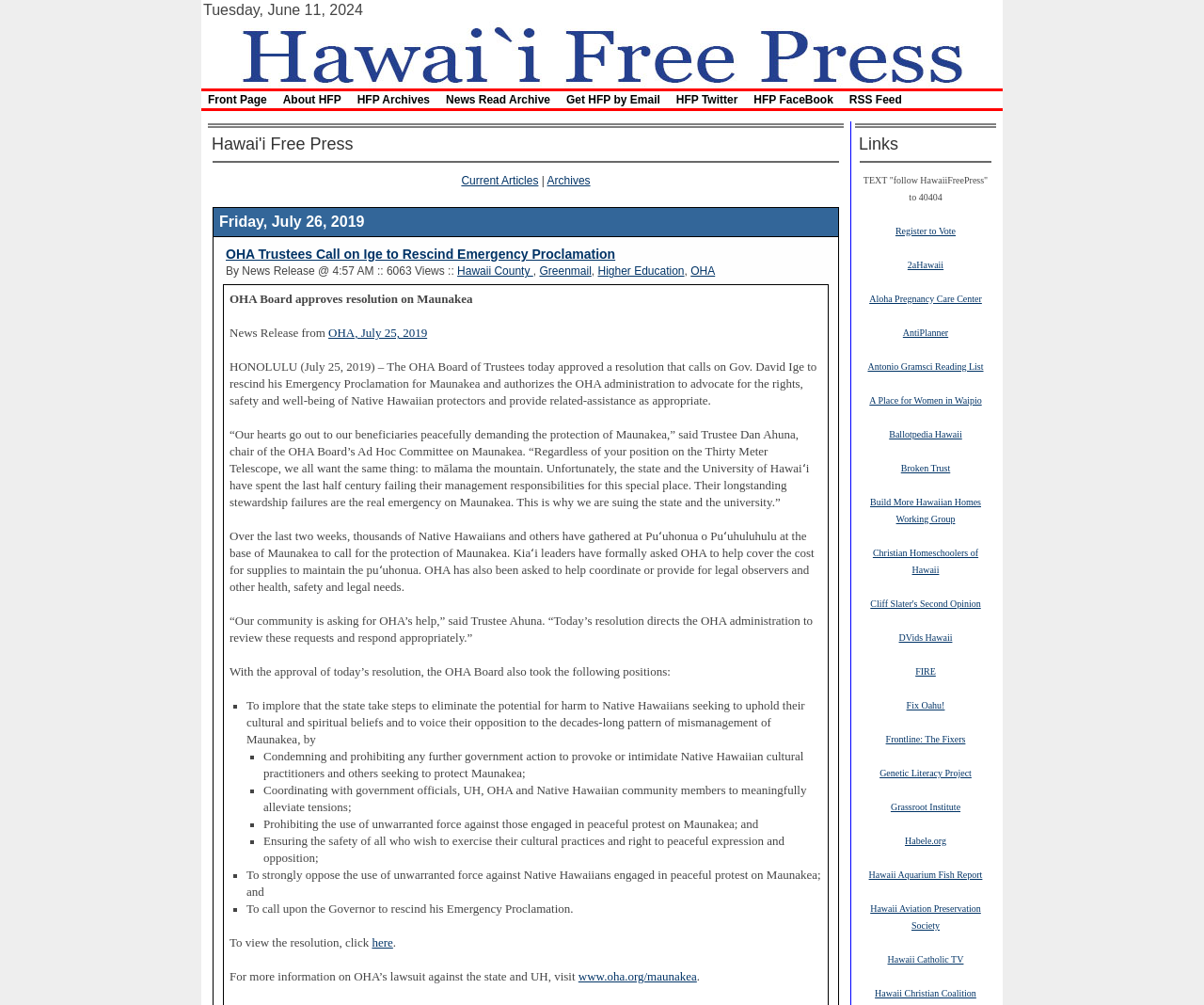Indicate the bounding box coordinates of the element that must be clicked to execute the instruction: "Click on 'Hawaii Free Press'". The coordinates should be given as four float numbers between 0 and 1, i.e., [left, top, right, bottom].

[0.175, 0.045, 0.825, 0.061]